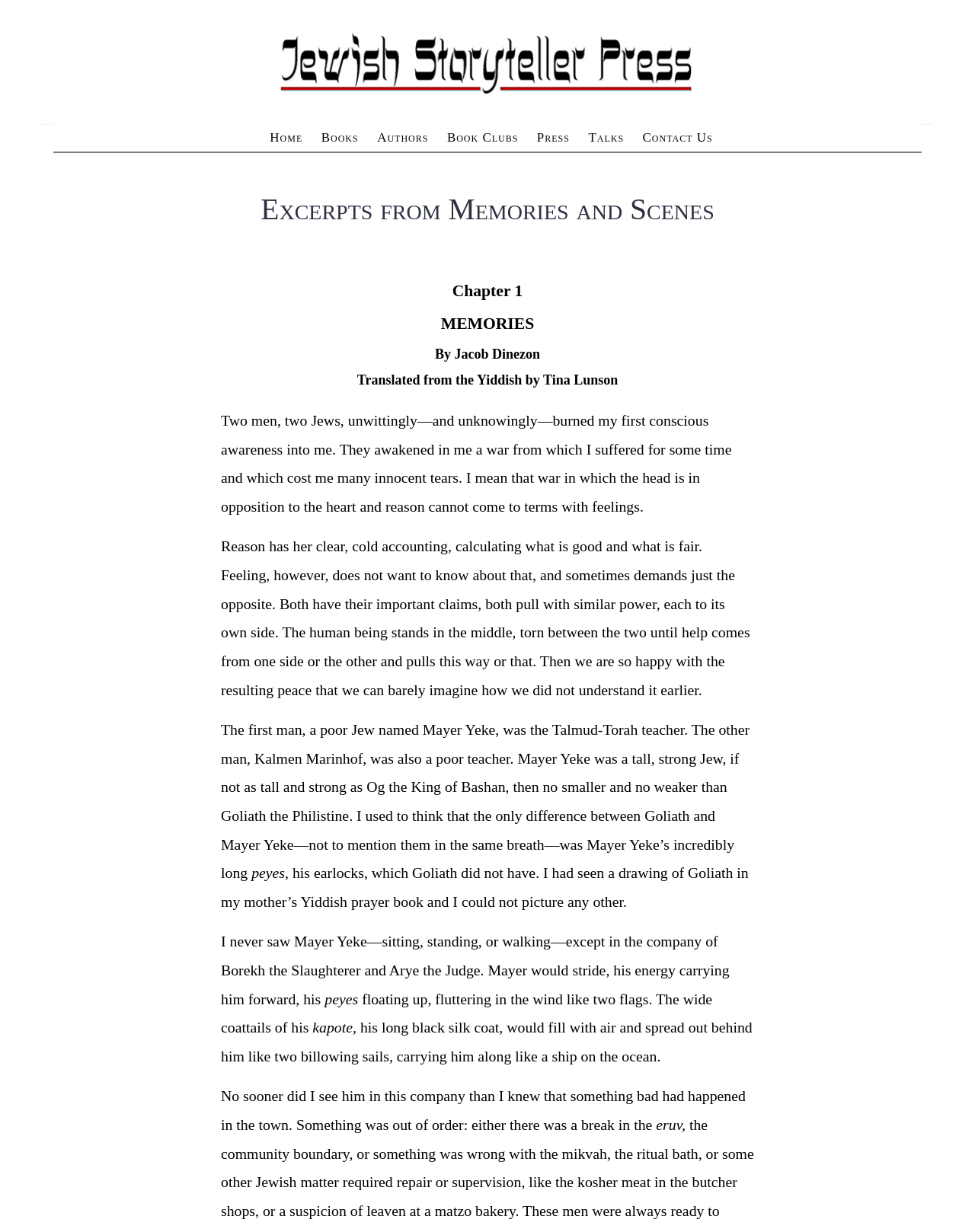Please locate the bounding box coordinates of the region I need to click to follow this instruction: "Click the 'Books' link".

[0.326, 0.102, 0.372, 0.122]